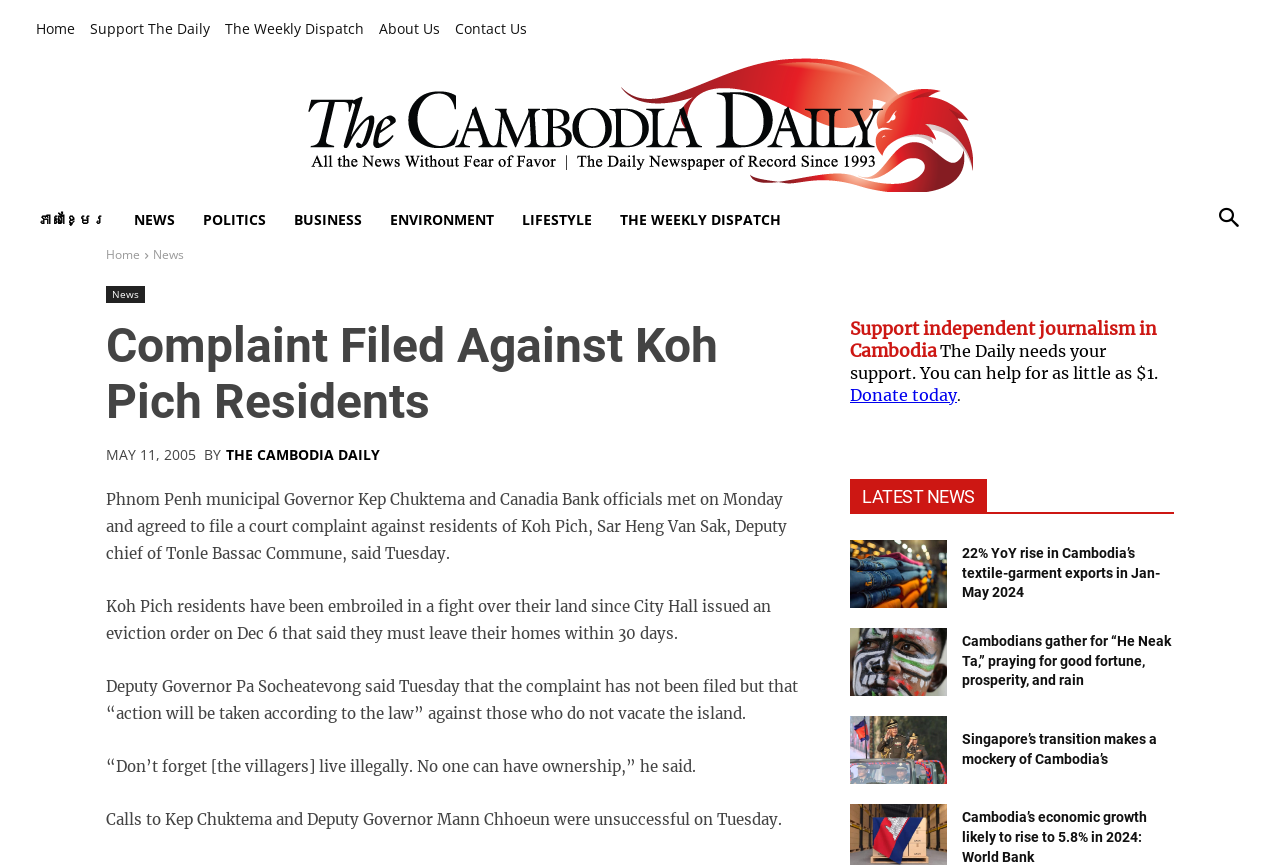Generate an in-depth caption that captures all aspects of the webpage.

This webpage is an article from The Cambodia Daily, with a focus on a news story about a complaint filed against Koh Pich residents. At the top of the page, there are several links to different sections of the website, including "Home", "Support The Daily", "The Weekly Dispatch", "About Us", and "Contact Us". Below these links, there is a large banner with the website's logo, "The Cambodia Daily", accompanied by an image.

To the right of the banner, there are several links to different categories, including "NEWS", "POLITICS", "BUSINESS", "ENVIRONMENT", and "LIFESTYLE". Below these links, there is a heading that reads "Complaint Filed Against Koh Pich Residents", followed by a timestamp indicating that the article was published on May 11, 2005.

The main content of the article is divided into several paragraphs, which describe a dispute between Phnom Penh municipal Governor Kep Chuktema and residents of Koh Pich over land ownership. The article quotes several officials, including Deputy Governor Pa Socheatvong, and mentions that the residents have been embroiled in a fight over their land since an eviction order was issued in December.

Below the main article, there is a call to action to support independent journalism in Cambodia, with a link to donate to The Daily. Further down the page, there is a section titled "LATEST NEWS", which features several links to other news articles, including stories about Cambodia's textile-garment exports, a traditional Cambodian festival, and Singapore's transition of power.